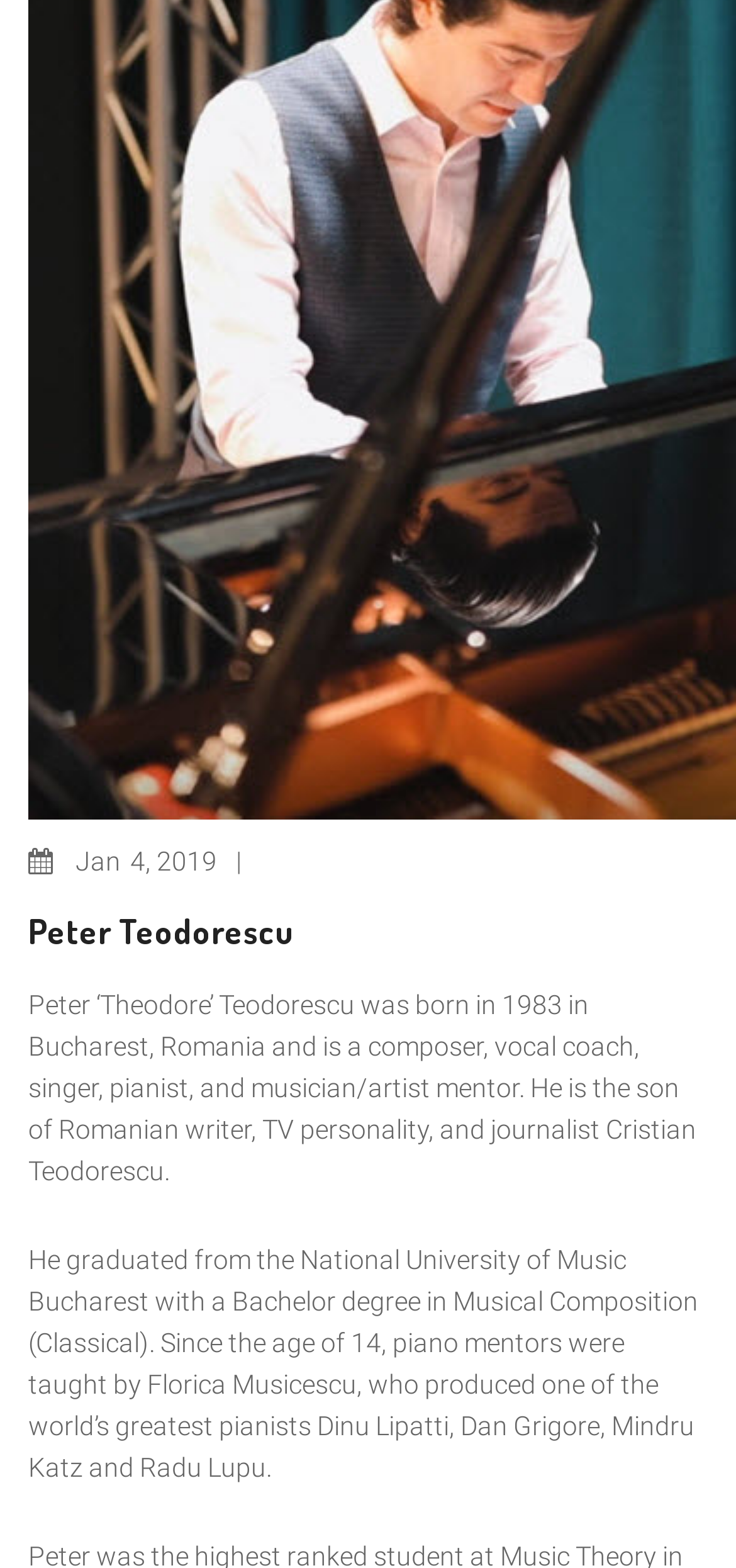Who taught Peter Teodorescu piano?
Examine the image and provide an in-depth answer to the question.

According to the webpage, Peter Teodorescu's piano mentors were taught by Florica Musicescu, as mentioned in the third paragraph.